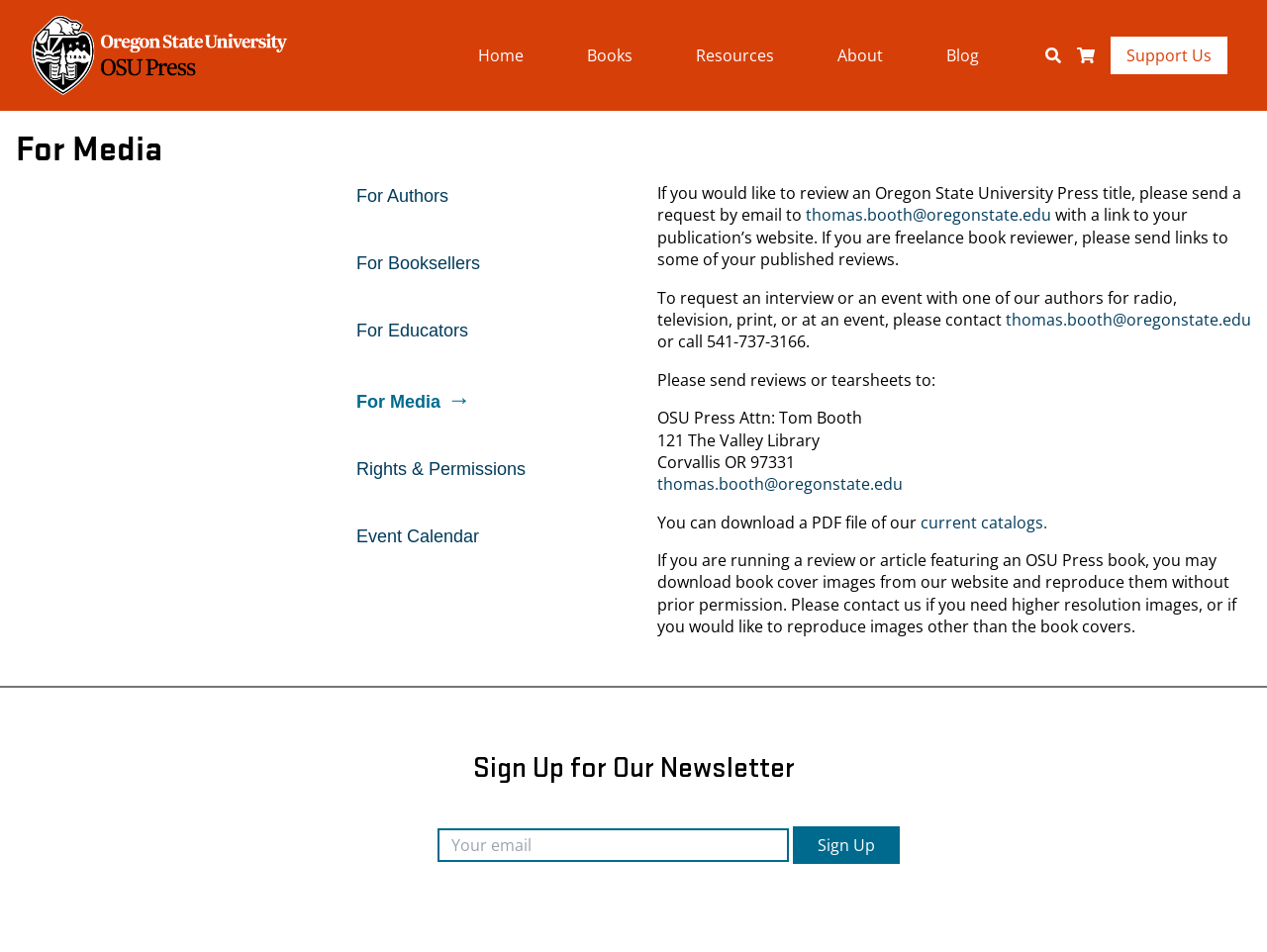Extract the bounding box coordinates for the UI element described as: "Rights & Permissions".

[0.281, 0.482, 0.415, 0.503]